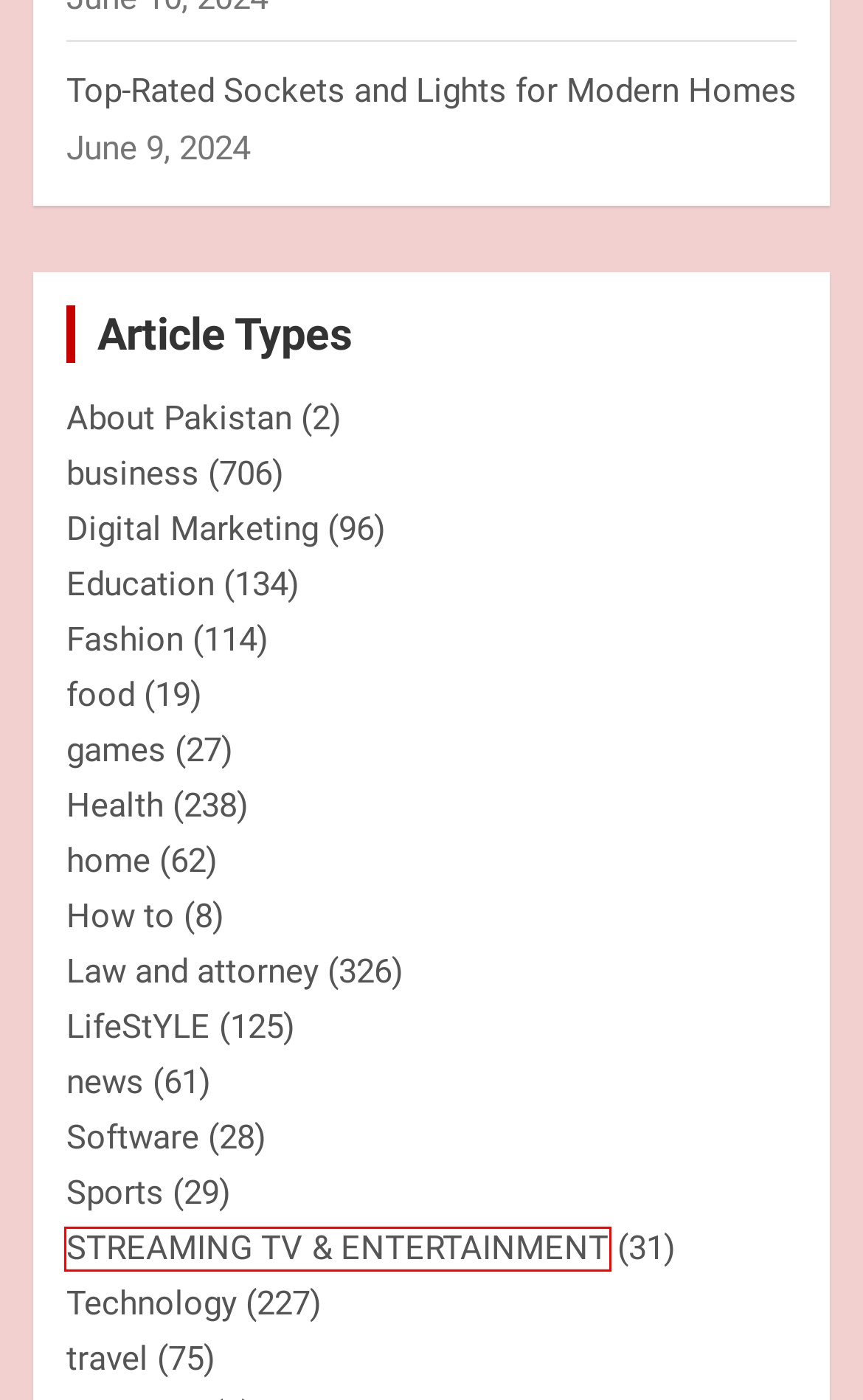You are presented with a screenshot of a webpage containing a red bounding box around an element. Determine which webpage description best describes the new webpage after clicking on the highlighted element. Here are the candidates:
A. news Archives - Make & Appreciate
B. games Archives - Make & Appreciate
C. STREAMING TV & ENTERTAINMENT Archives - Make & Appreciate
D. Education Archives - Make & Appreciate
E. LifeStYLE Archives - Make & Appreciate
F. food Archives - Make & Appreciate
G. travel Archives - Make & Appreciate
H. Health Archives - Make & Appreciate

C